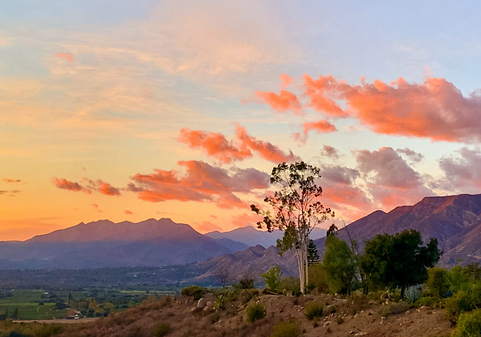Utilize the details in the image to thoroughly answer the following question: What is the atmosphere of the scene?

The caption describes the rolling hills and expansive valley below, enhancing the sense of tranquility and natural beauty. The overall atmosphere of the scene is one of serenity, inviting contemplation and appreciation of the landscapes often referred to in the context of meditative practices and natural stewardship.